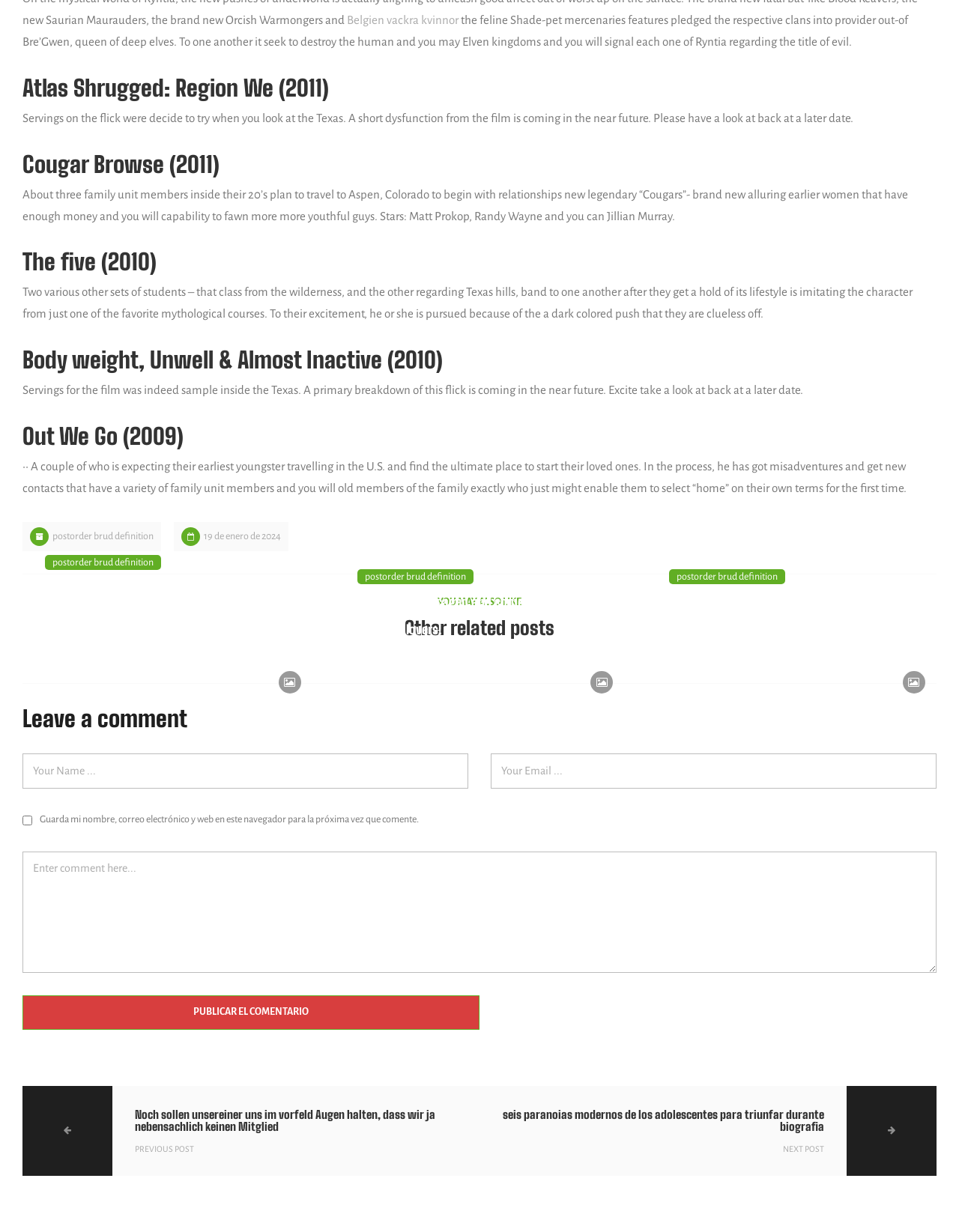Determine the bounding box of the UI element mentioned here: "name="author" placeholder="Your Name ..."". The coordinates must be in the format [left, top, right, bottom] with values ranging from 0 to 1.

[0.023, 0.611, 0.488, 0.64]